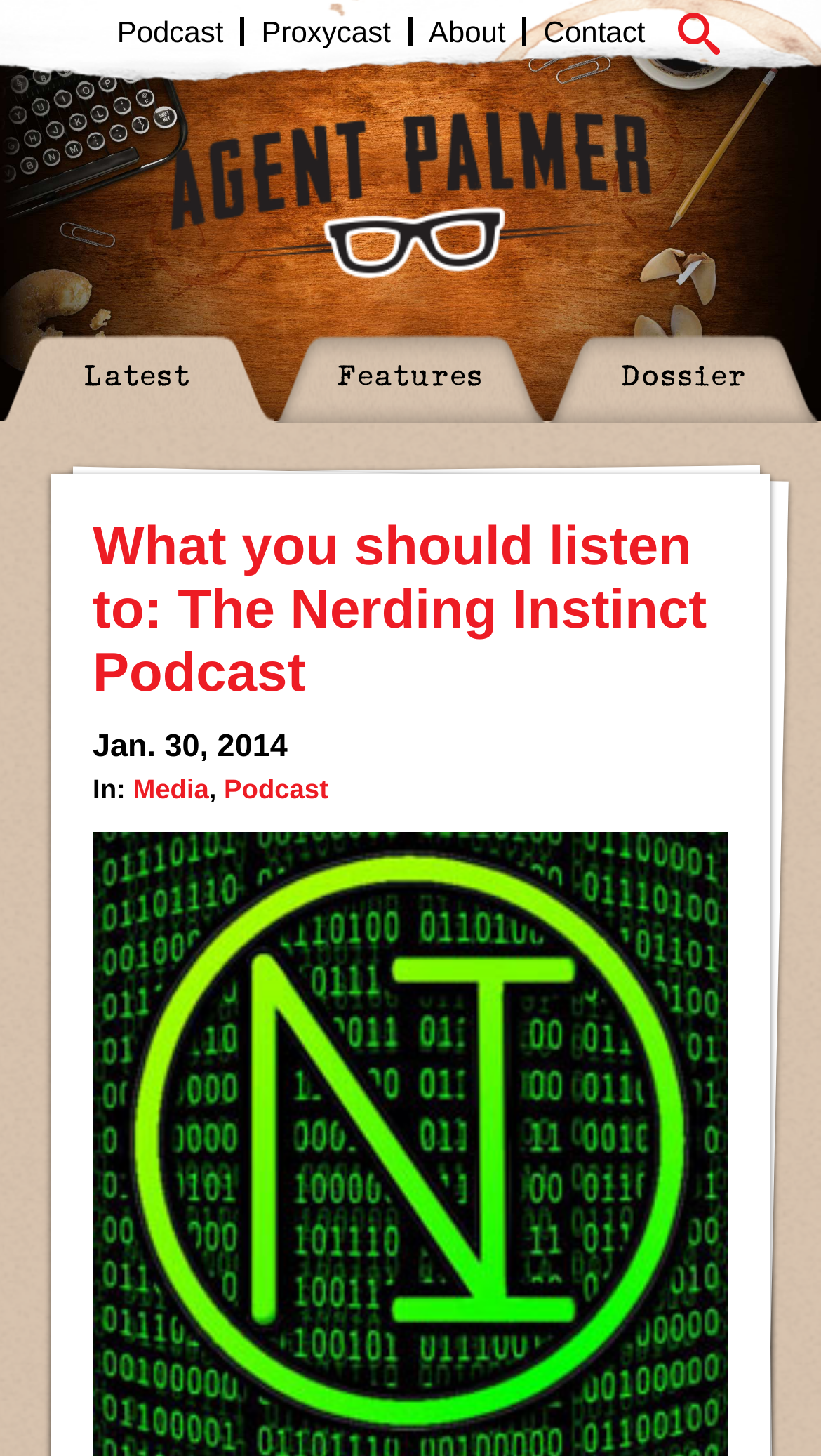Reply to the question below using a single word or brief phrase:
What is the date mentioned on the webpage?

Jan. 30, 2014